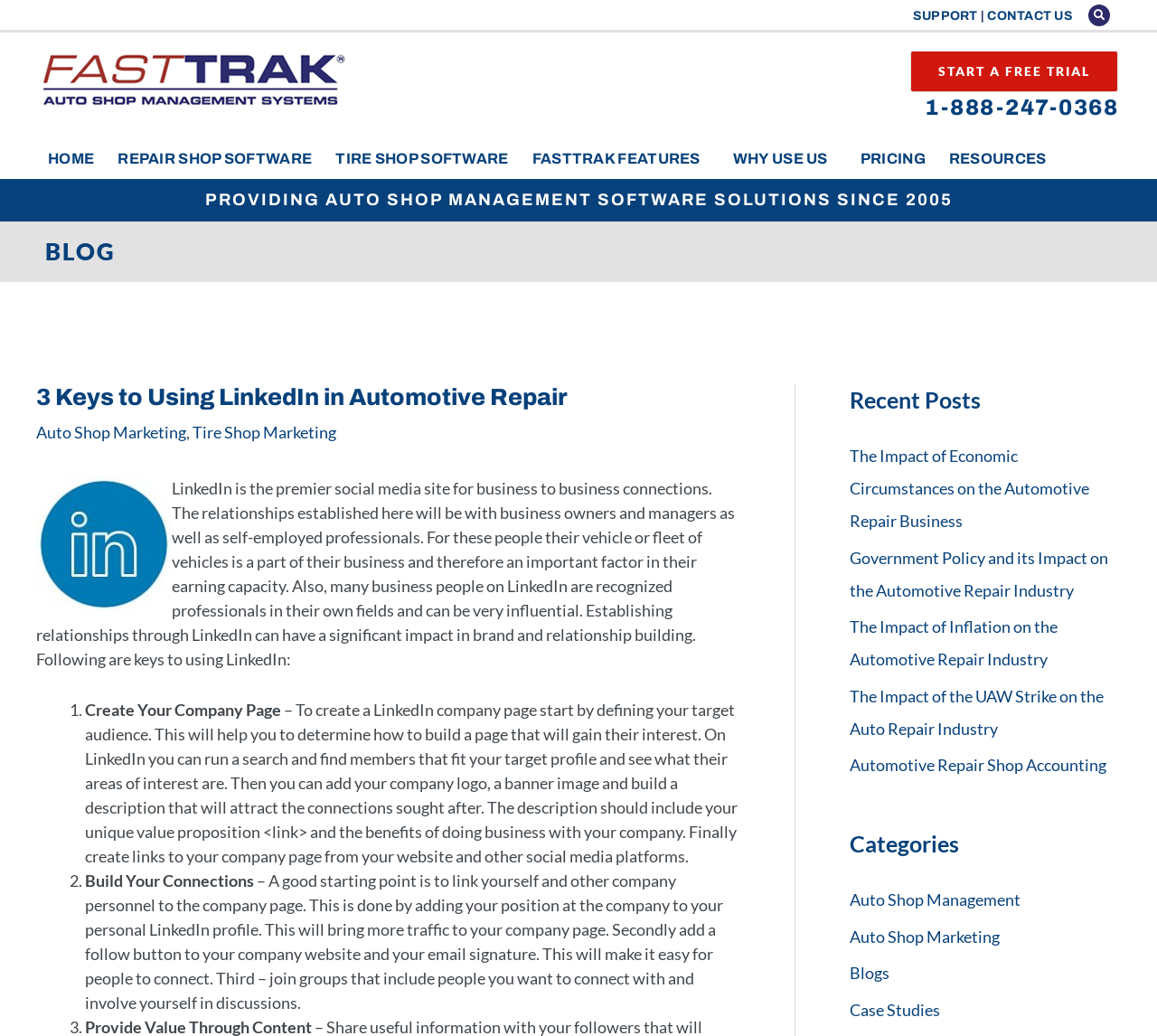Determine the bounding box coordinates of the clickable area required to perform the following instruction: "Start a free trial". The coordinates should be represented as four float numbers between 0 and 1: [left, top, right, bottom].

[0.787, 0.048, 0.967, 0.089]